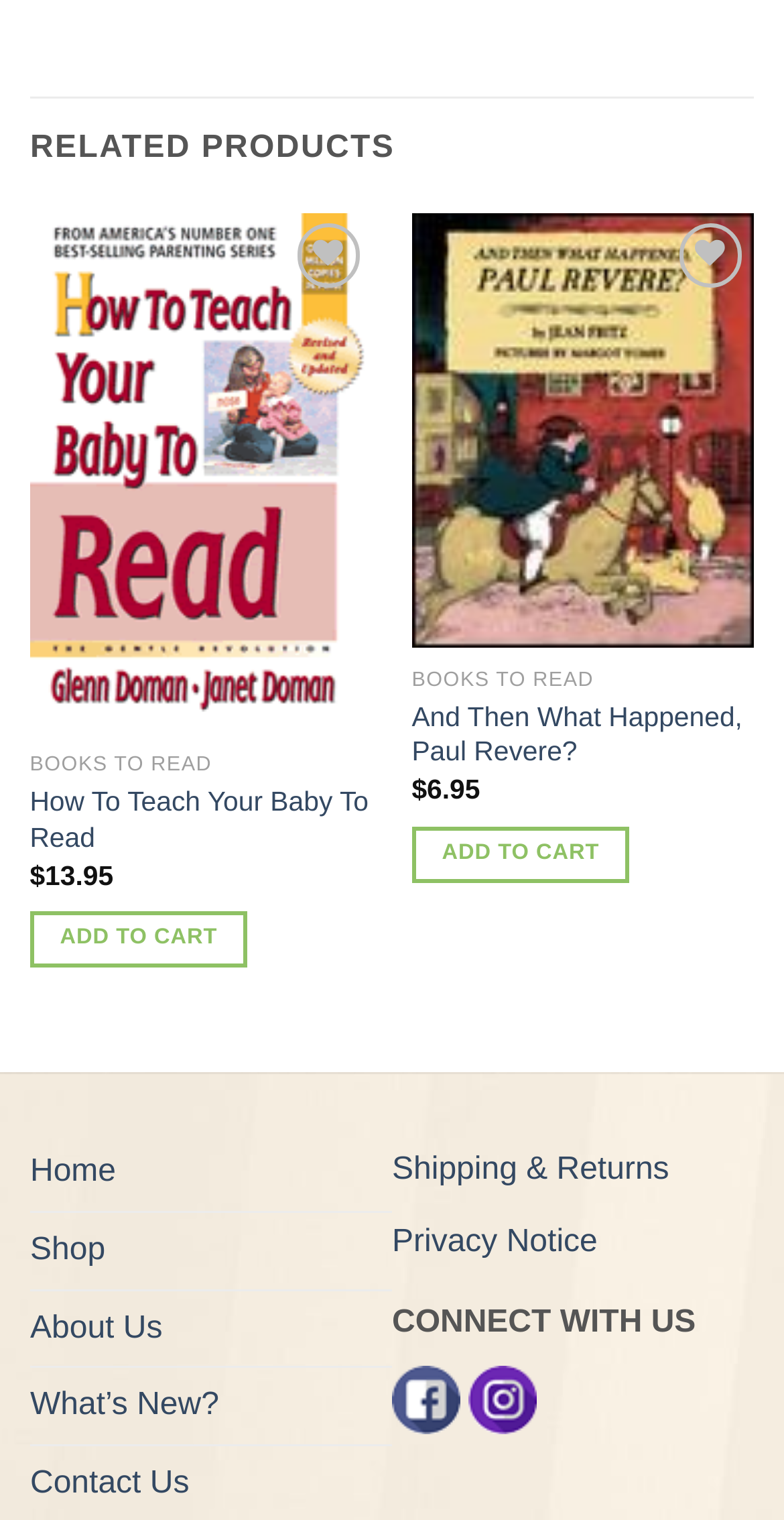Provide the bounding box coordinates of the section that needs to be clicked to accomplish the following instruction: "Add 'How To Teach Your Baby To Read' to cart."

[0.038, 0.6, 0.316, 0.637]